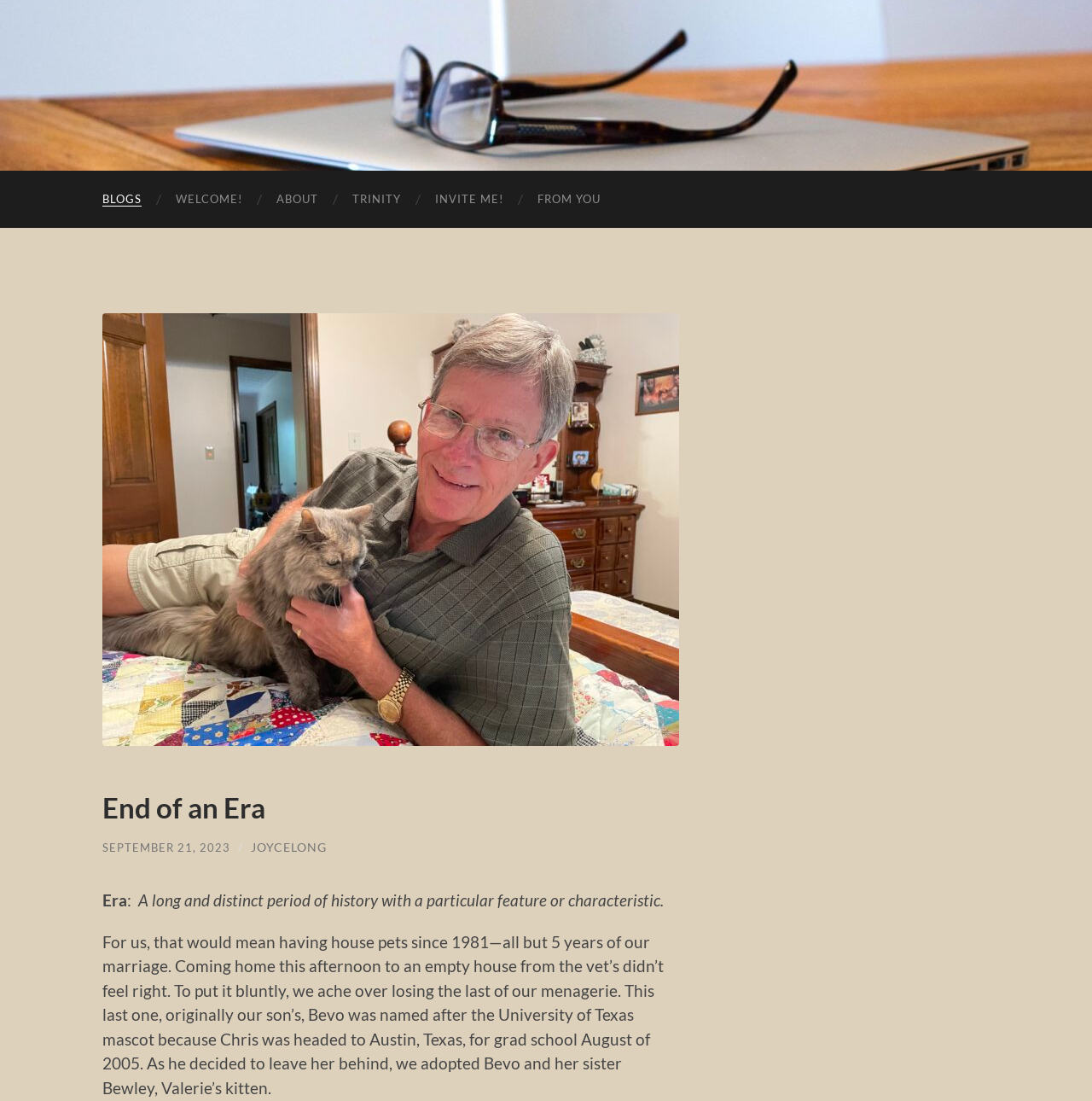Answer the following query concisely with a single word or phrase:
What is the first link on the top navigation bar?

BLOGS